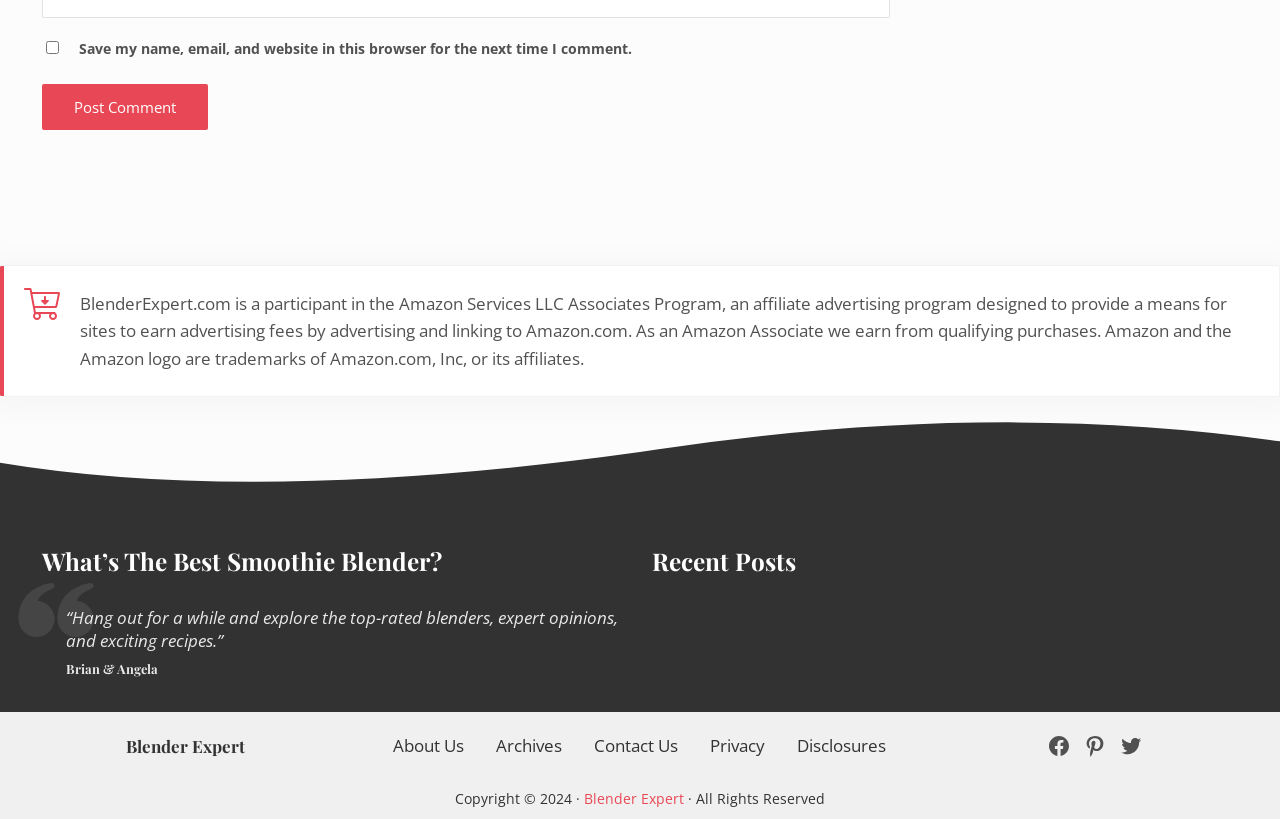Can you find the bounding box coordinates for the element to click on to achieve the instruction: "Check out the 'Best Smoothie Blender'"?

[0.033, 0.668, 0.491, 0.704]